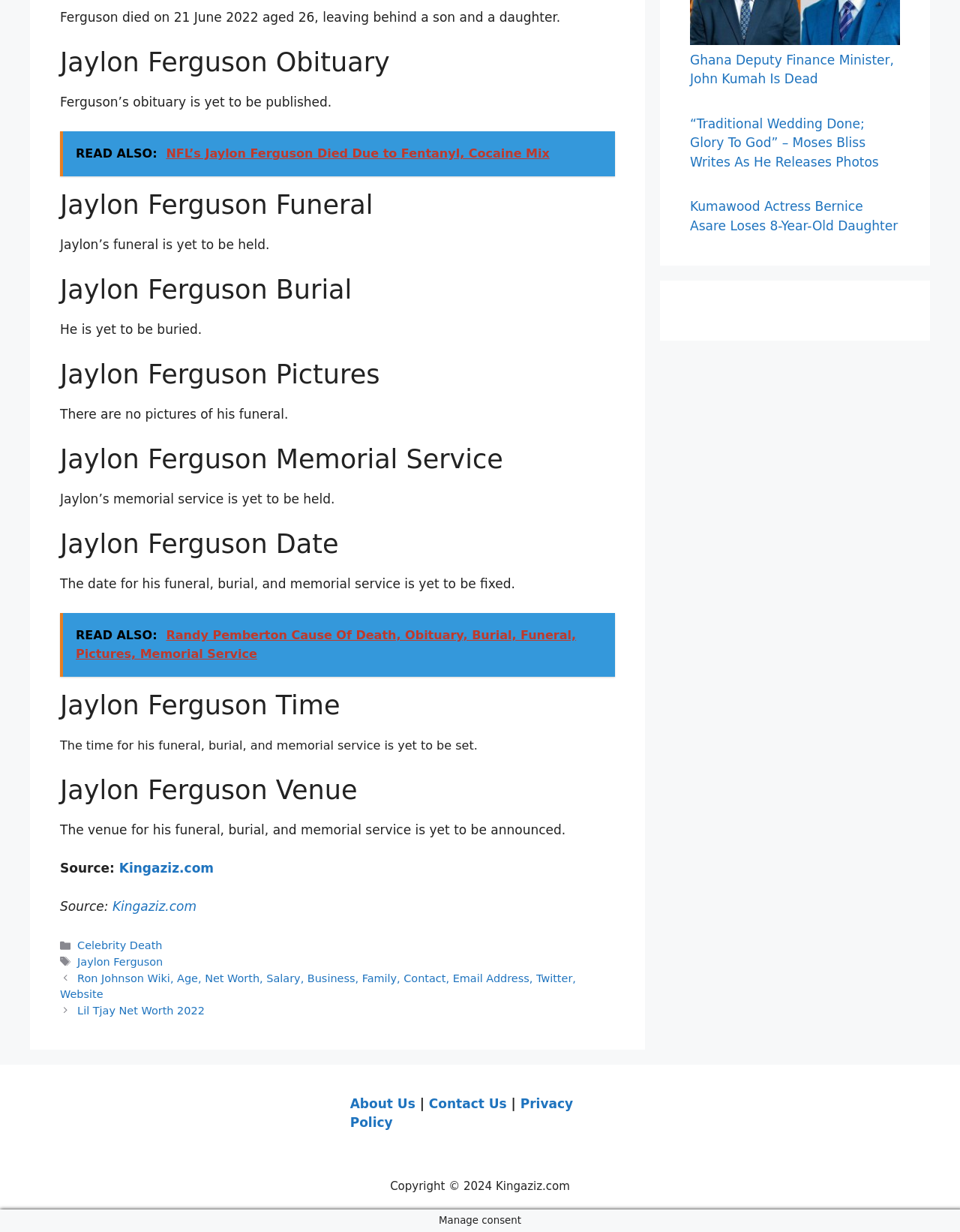Determine the bounding box coordinates for the area that should be clicked to carry out the following instruction: "Click to read about NFL's Jaylon Ferguson's death".

[0.062, 0.107, 0.641, 0.143]